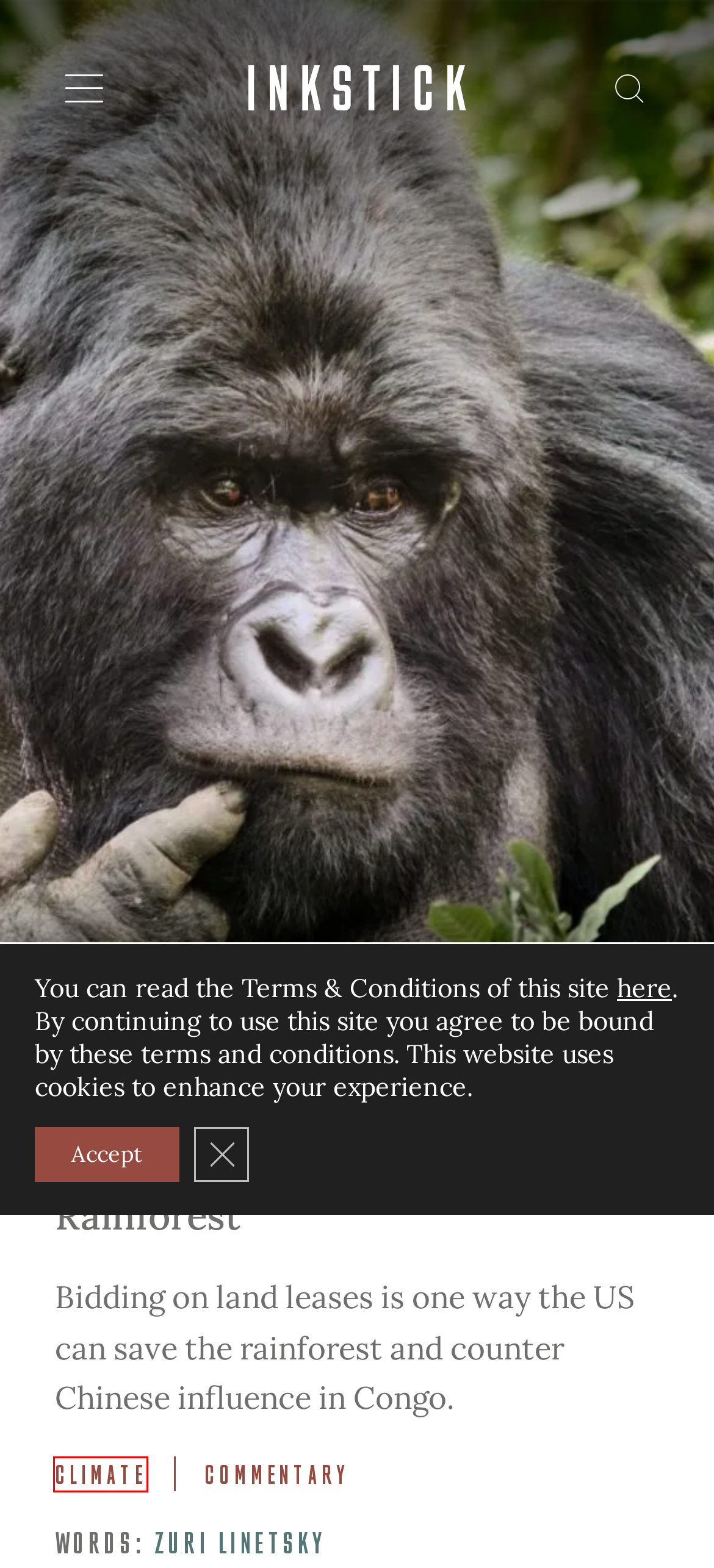You are looking at a webpage screenshot with a red bounding box around an element. Pick the description that best matches the new webpage after interacting with the element in the red bounding box. The possible descriptions are:
A. Mountain Gorilla Sanctuary for Orphaned Gorillas | Virunga National Park
B. Transparency - Inkstick
C. Terms - Inkstick
D. We shape and disrupt policy narratives - Cast from Clay
E. Democratic Republic of Congo Overview: Development news, research, data | World Bank
F. Editorial - Inkstick
G. Commentary - Inkstick
H. Climate Archives - Inkstick

H